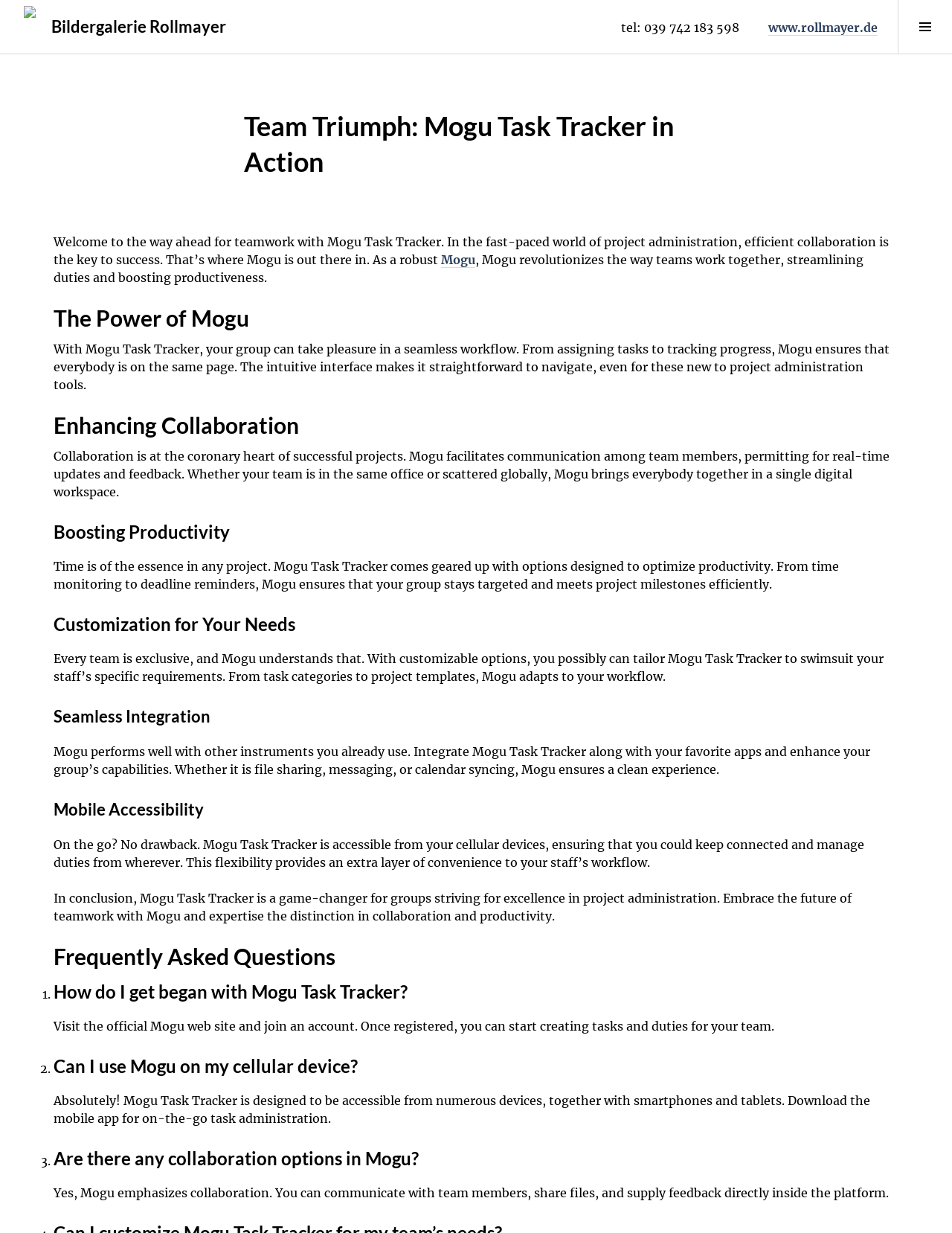Explain the webpage in detail, including its primary components.

The webpage is about Team Triumph's Mogu Task Tracker, a tool for efficient collaboration and project management. At the top, there is a link to "Springe zum Inhalt" (Skip to Content) and a small image. Below that, there is a heading "Bildergalerie Rollmayer" with a link to the same title. On the top-right corner, there is a phone number and a link to "www.rollmayer.de".

The main content is divided into sections, each with a heading and descriptive text. The first section introduces Mogu Task Tracker, explaining how it revolutionizes teamwork and streamlines duties. The second section, "The Power of Mogu", describes the benefits of using Mogu, including seamless workflow and intuitive interface. The third section, "Enhancing Collaboration", highlights Mogu's features for facilitating communication among team members.

The following sections are "Boosting Productivity", "Customization for Your Needs", "Seamless Integration", and "Mobile Accessibility", each explaining how Mogu Task Tracker can optimize productivity, adapt to specific team requirements, integrate with other tools, and provide mobile access.

At the bottom, there is a footer section with a conclusion about Mogu Task Tracker being a game-changer for teams. Below that, there is a "Frequently Asked Questions" section with three questions and answers about getting started with Mogu, using it on mobile devices, and collaboration options.

On the right side of the page, there are two links to "replica watches" and "replica watches uk".